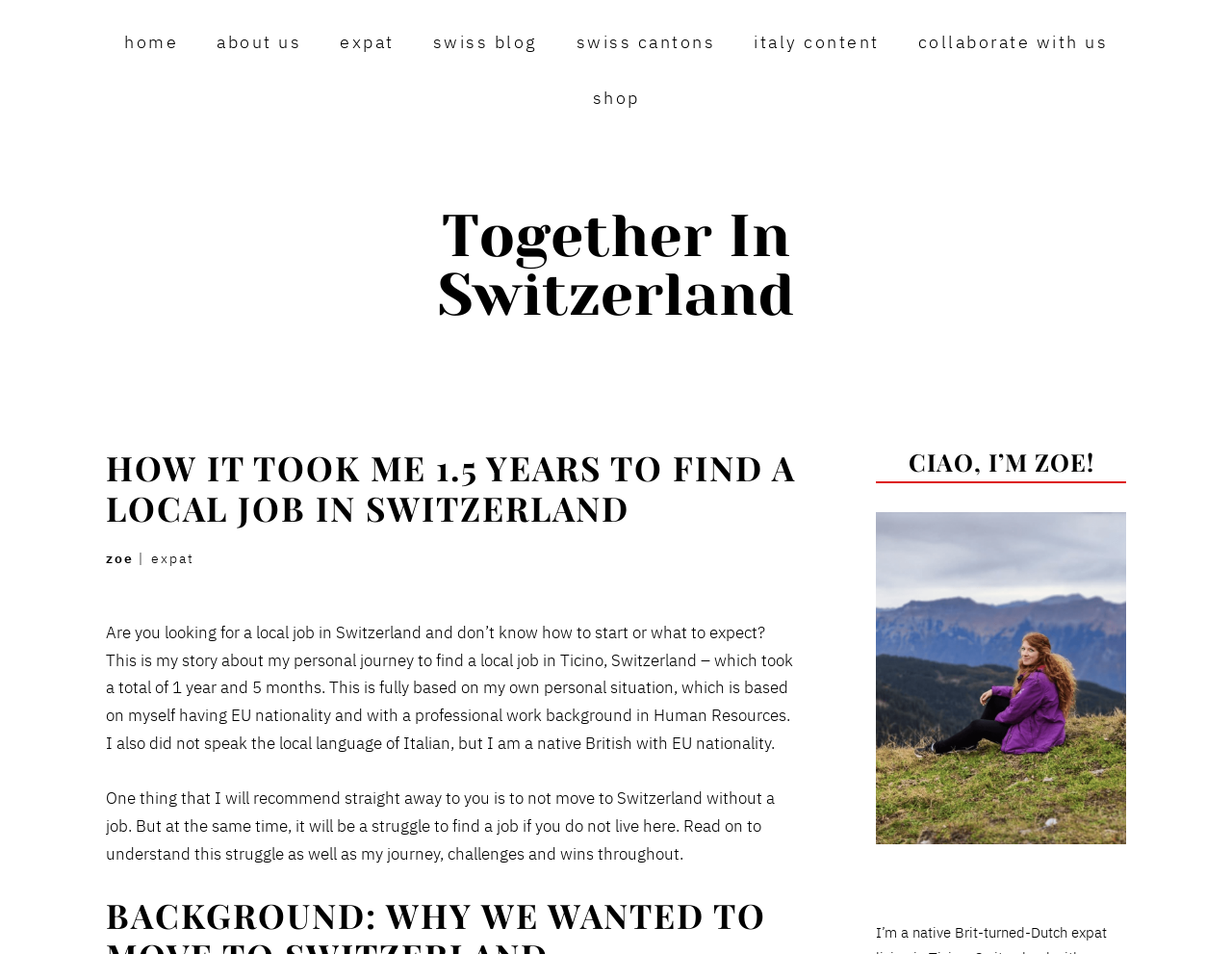What is the author's advice for job seekers in Switzerland?
Give a detailed response to the question by analyzing the screenshot.

The author recommends not moving to Switzerland without a job, as mentioned in the text, but also notes that it will be a struggle to find a job if you do not live in Switzerland.